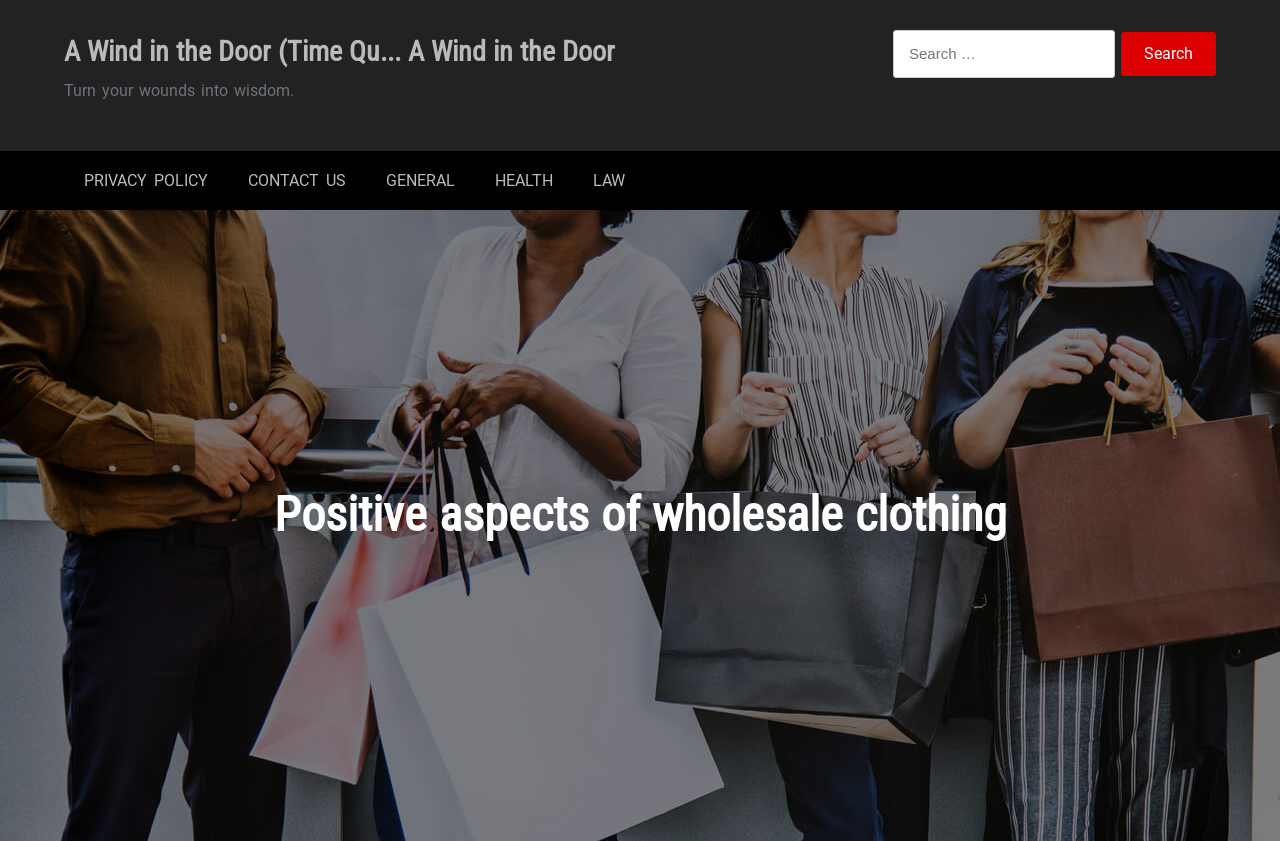Provide your answer in one word or a succinct phrase for the question: 
What is the purpose of the search box?

To search for something